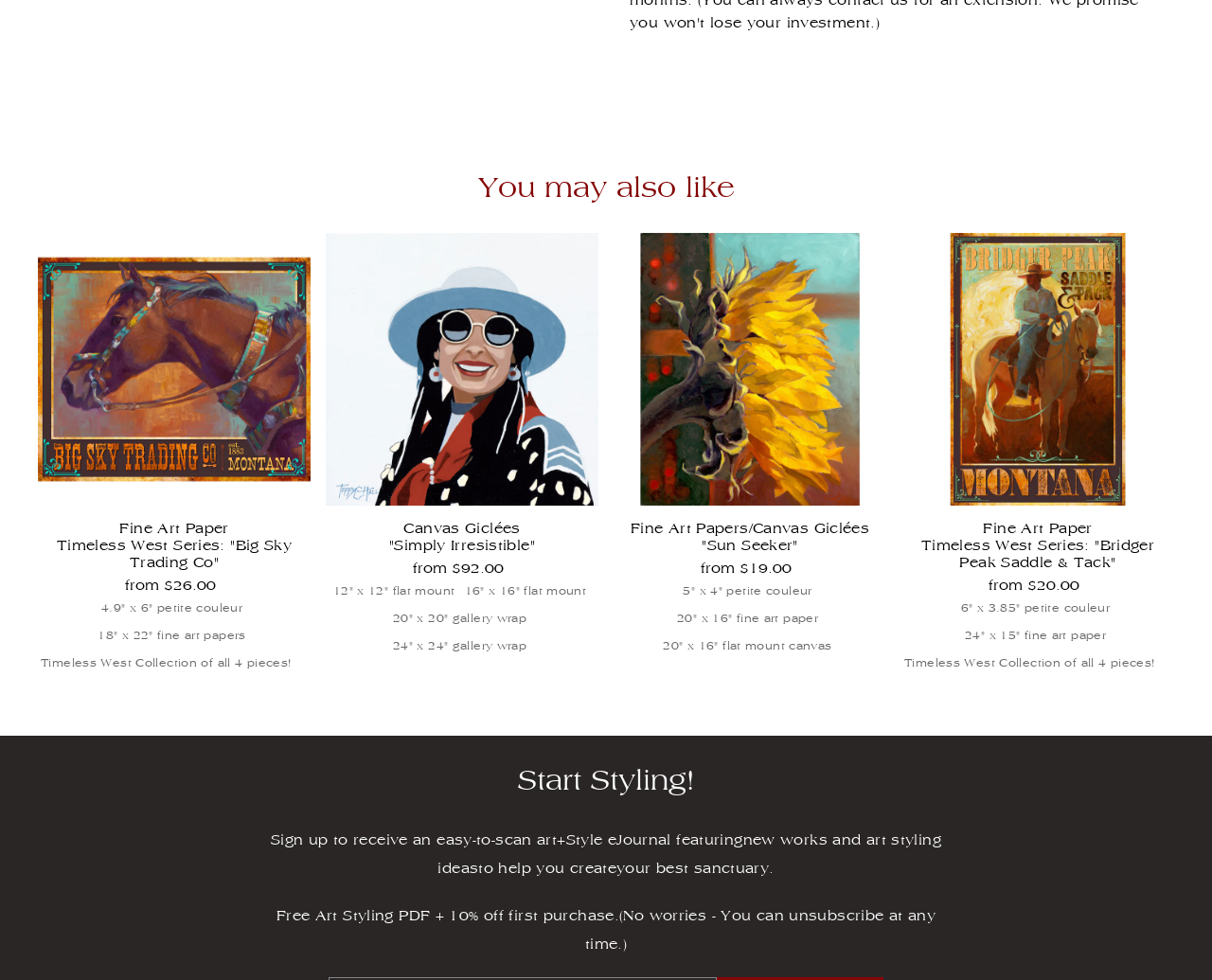Identify the bounding box coordinates for the UI element mentioned here: "Canvas Giclées"Simply Irresistible"". Provide the coordinates as four float values between 0 and 1, i.e., [left, top, right, bottom].

[0.269, 0.531, 0.494, 0.565]